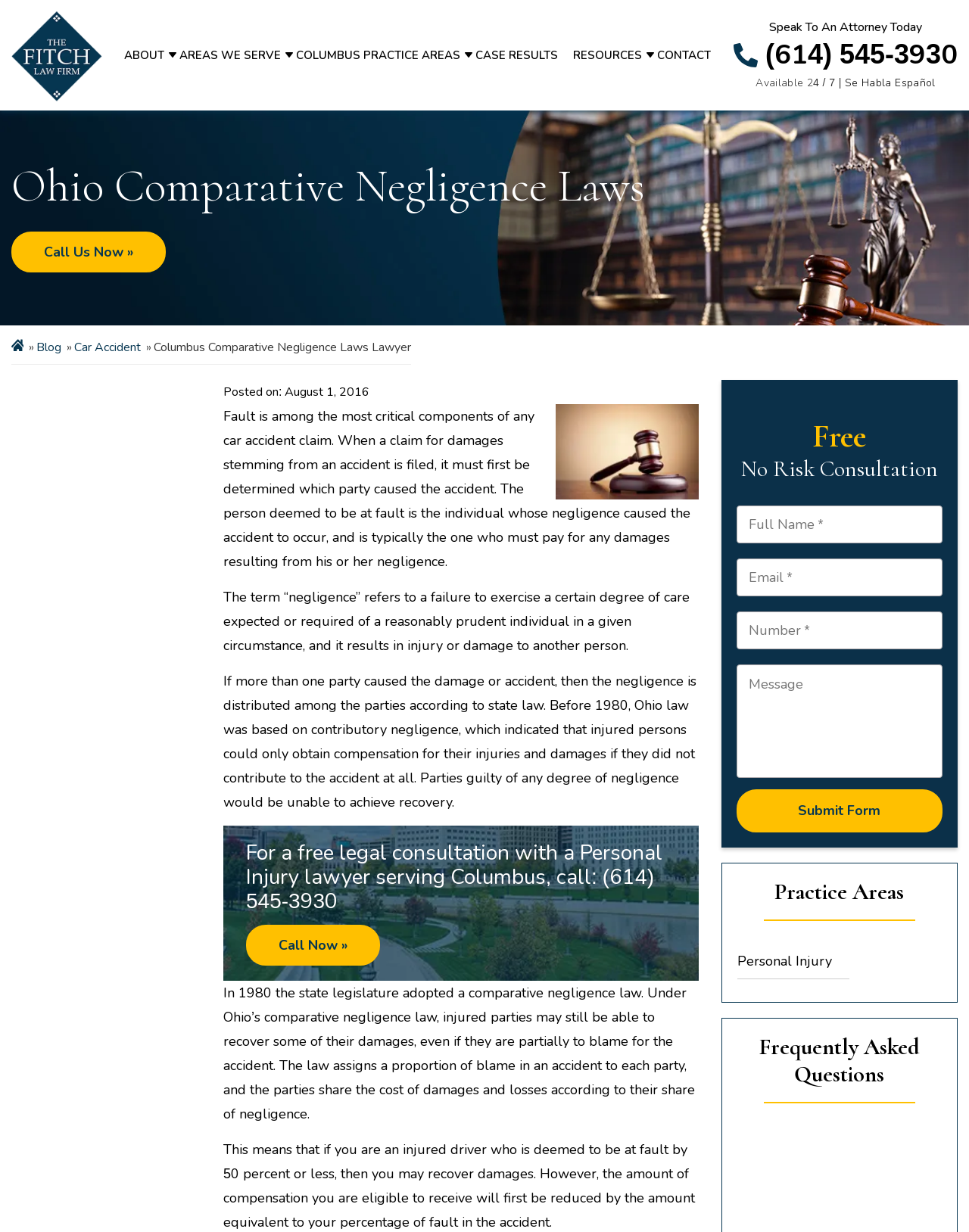Please identify the primary heading of the webpage and give its text content.

Ohio Comparative Negligence Laws